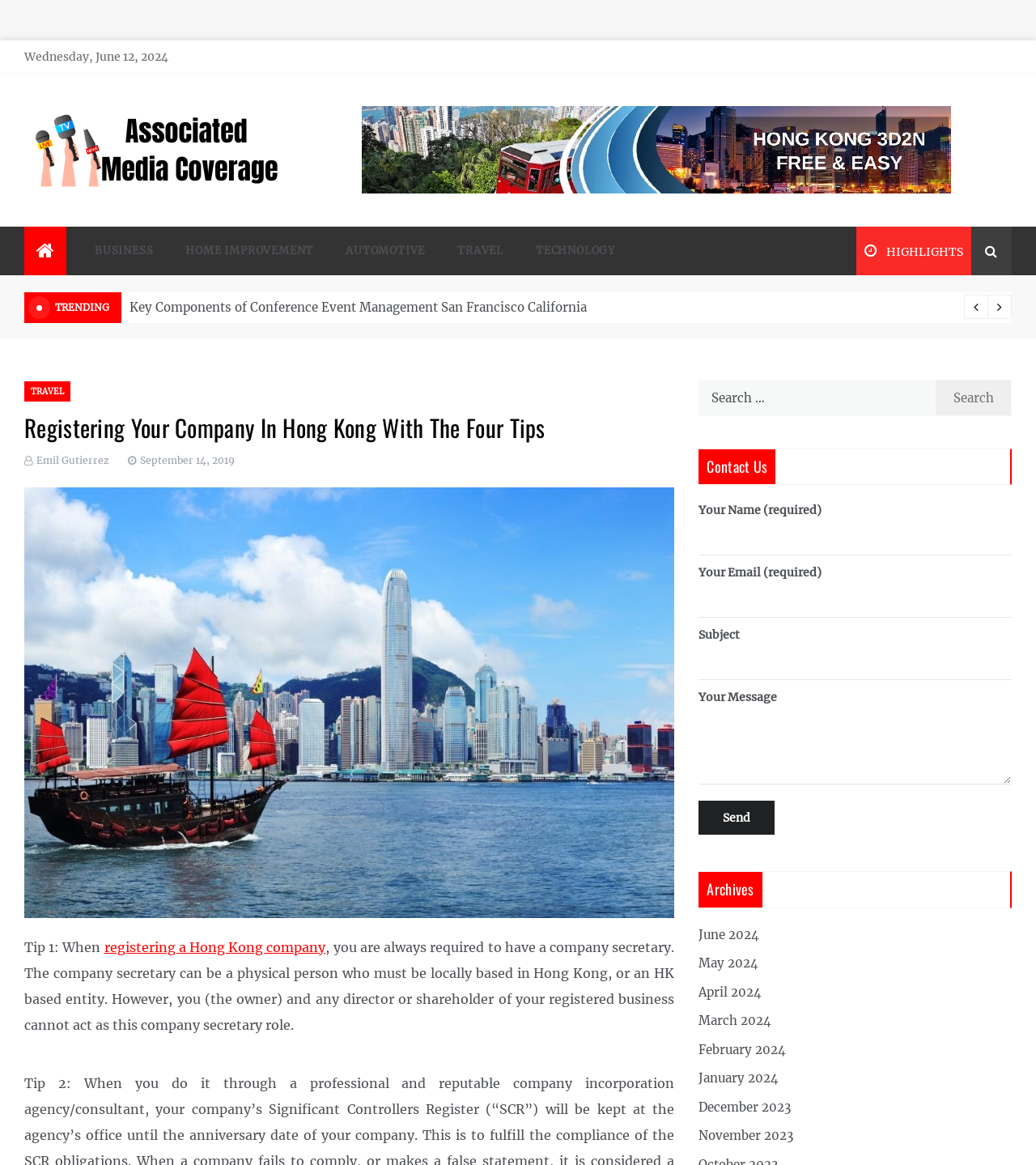Find the bounding box coordinates of the clickable area required to complete the following action: "Fill in the contact form".

[0.674, 0.43, 0.977, 0.72]